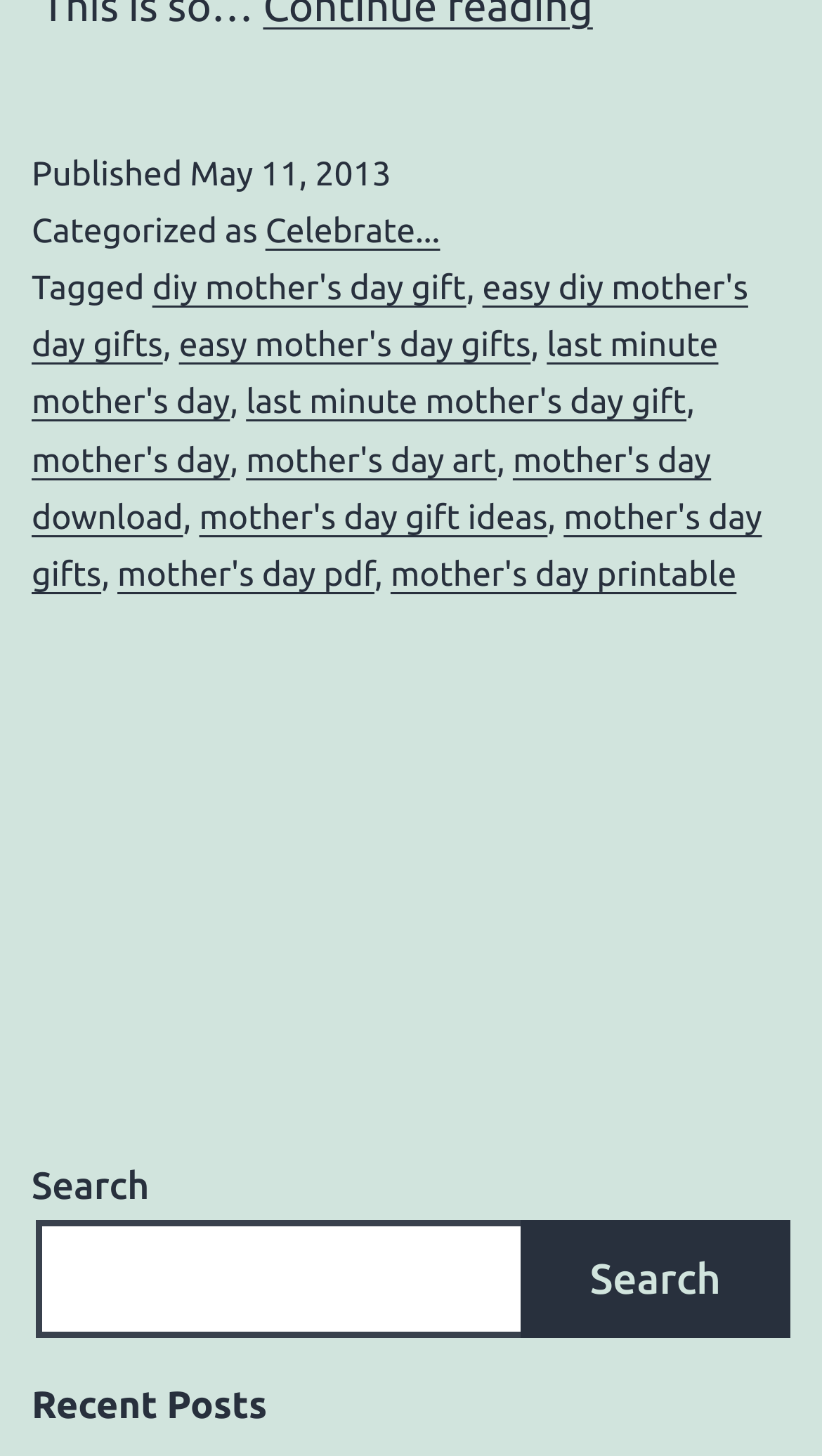Please identify the bounding box coordinates of the element that needs to be clicked to perform the following instruction: "Click on 'last minute mother's day gift' link".

[0.299, 0.264, 0.835, 0.29]